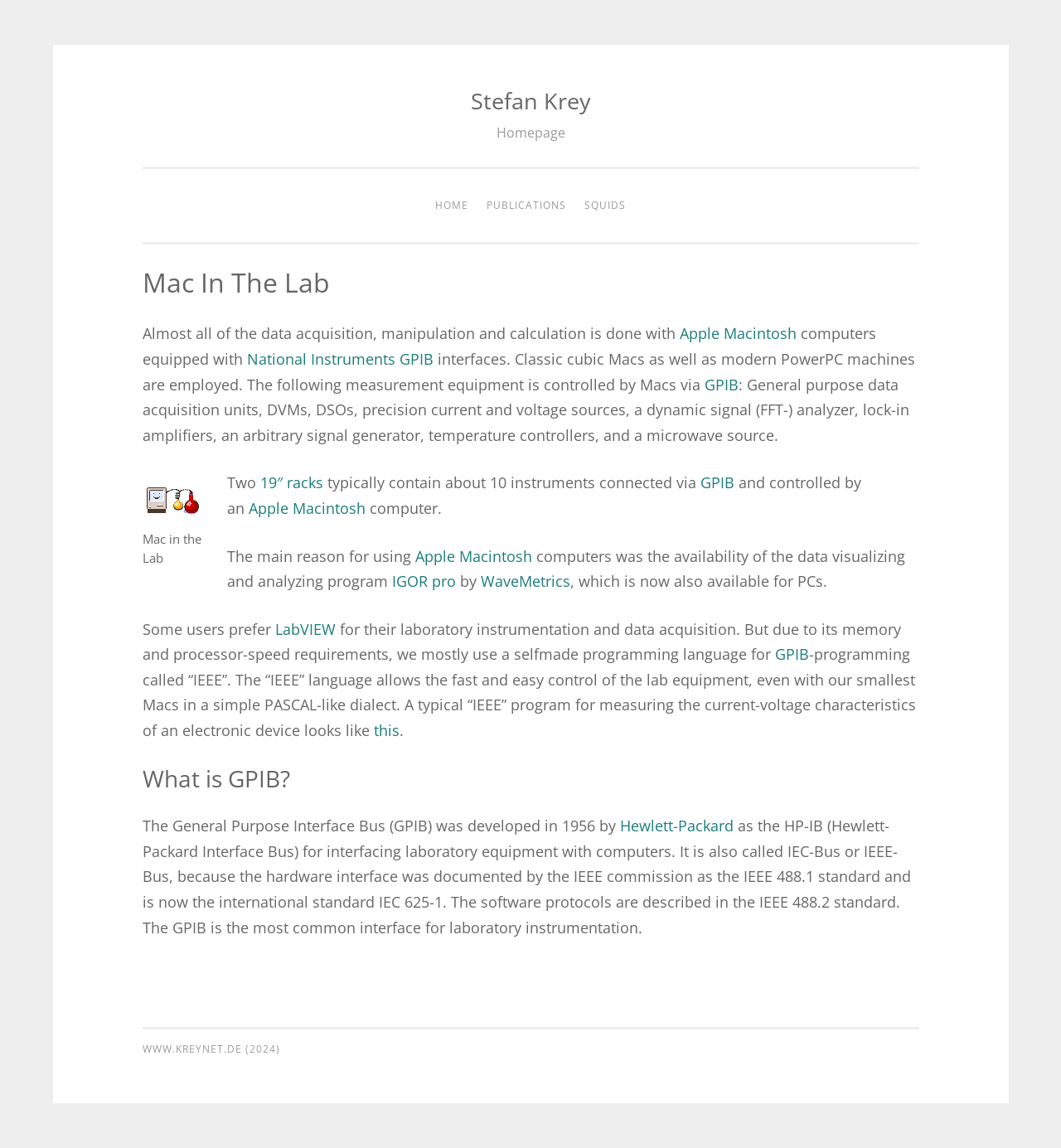Using the information in the image, could you please answer the following question in detail:
What is the name of the person mentioned on the webpage?

The webpage has a heading 'Stefan Krey' which suggests that the person mentioned on the webpage is Stefan Krey.